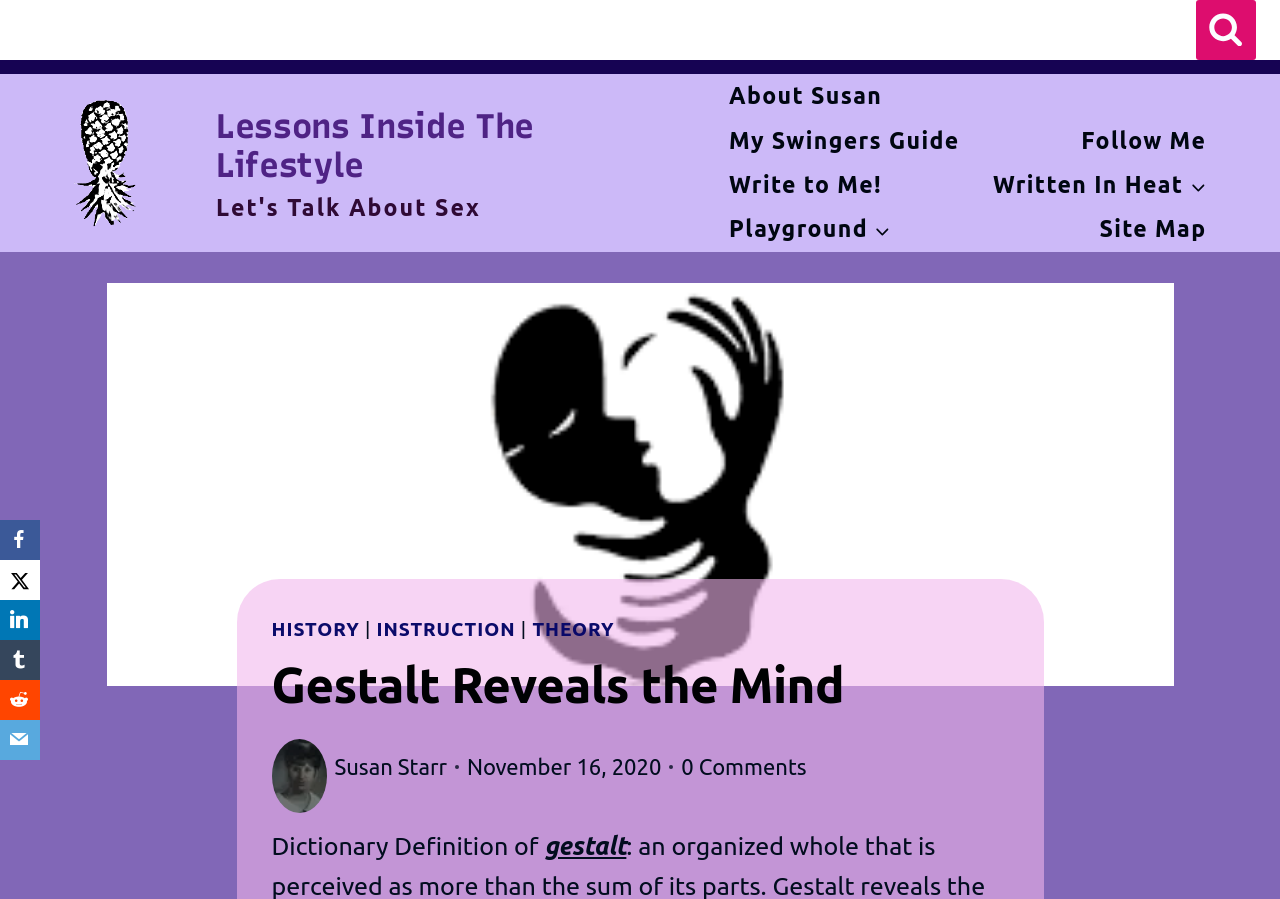Please specify the bounding box coordinates of the clickable region necessary for completing the following instruction: "Explore Written In Heat". The coordinates must consist of four float numbers between 0 and 1, i.e., [left, top, right, bottom].

[0.737, 0.181, 0.981, 0.231]